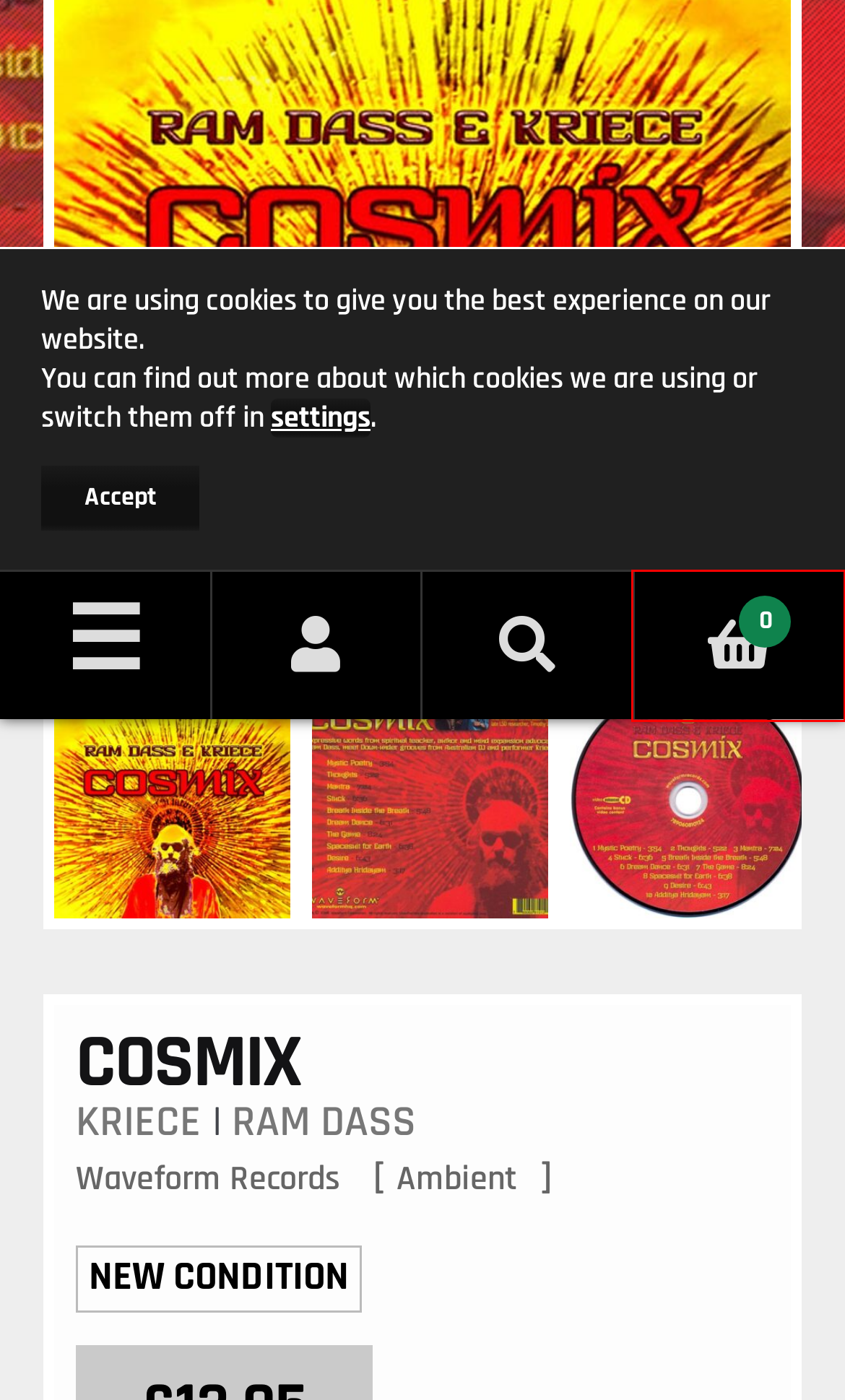Given a screenshot of a webpage with a red rectangle bounding box around a UI element, select the best matching webpage description for the new webpage that appears after clicking the highlighted element. The candidate descriptions are:
A. Contact | Psilowave Records
B. Waveform Records Label at Psilowave
C. Ambient Vinyl and CD's at Psilowave Records
D. My Account | Psilowave Records
E. Kriece Vinyl and CD's at Psilowave Records
F. Psilowave Records Shop - Vinyl and CD, New and Used
G. Cart | Psilowave Records
H. Ram Dass Vinyl and CD's at Psilowave Records

G